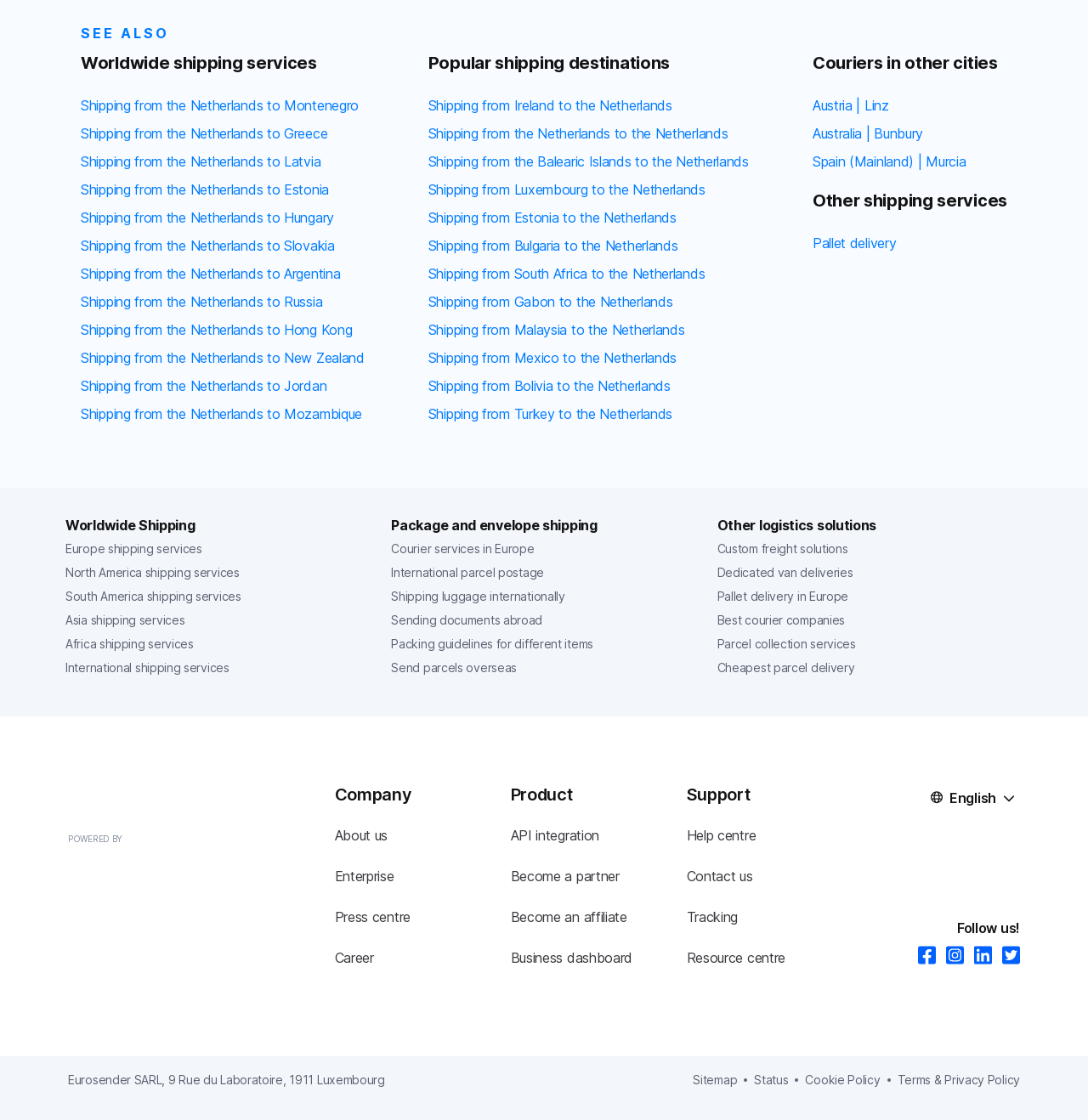Provide the bounding box coordinates of the section that needs to be clicked to accomplish the following instruction: "Click on shipping from the Netherlands to Montenegro."

[0.074, 0.087, 0.33, 0.102]